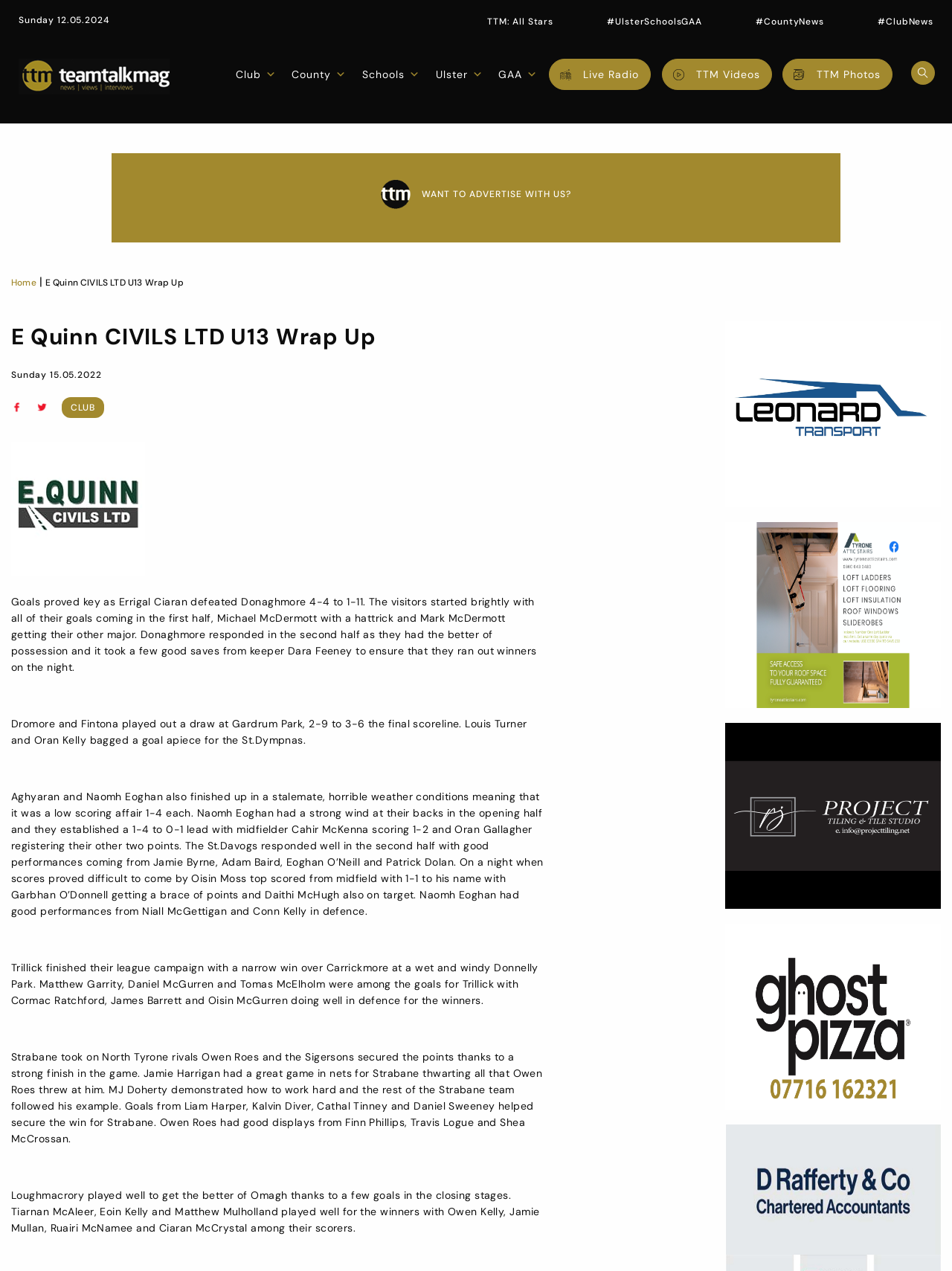Identify the bounding box coordinates of the clickable region necessary to fulfill the following instruction: "Search for something". The bounding box coordinates should be four float numbers between 0 and 1, i.e., [left, top, right, bottom].

[0.957, 0.048, 0.982, 0.067]